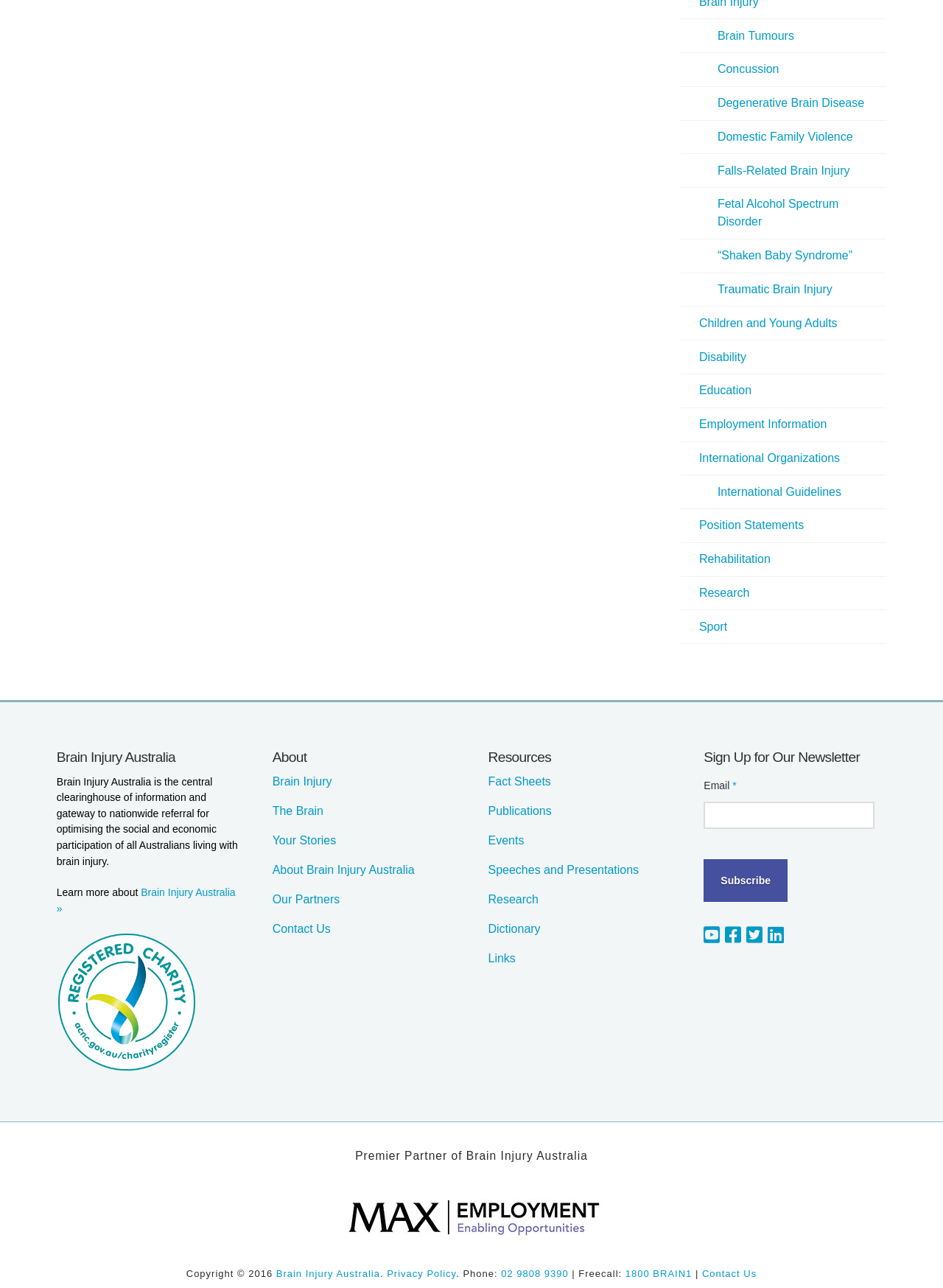Locate the bounding box coordinates of the element to click to perform the following action: 'Visit Brain Injury Australia on YouTube'. The coordinates should be given as four float values between 0 and 1, in the form of [left, top, right, bottom].

[0.746, 0.718, 0.769, 0.734]